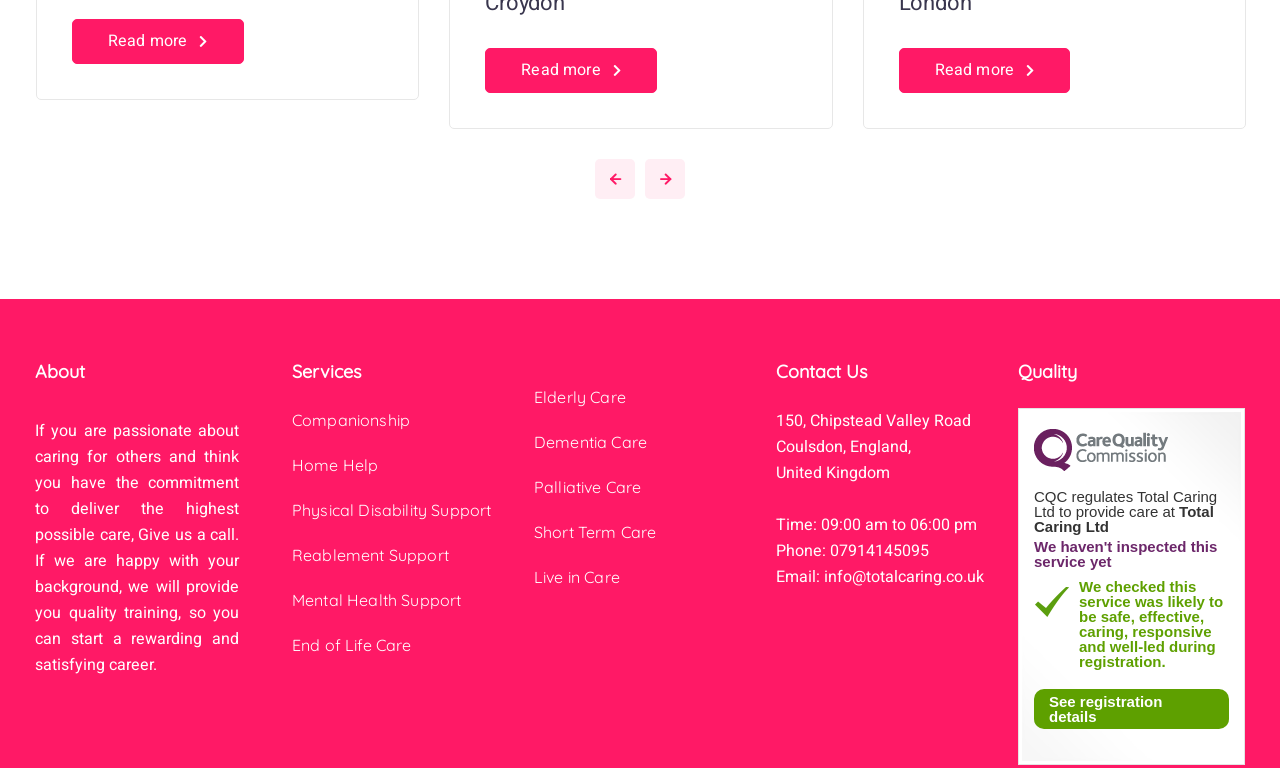Find the bounding box coordinates of the element you need to click on to perform this action: 'Get contact information'. The coordinates should be represented by four float values between 0 and 1, in the format [left, top, right, bottom].

[0.606, 0.702, 0.645, 0.734]